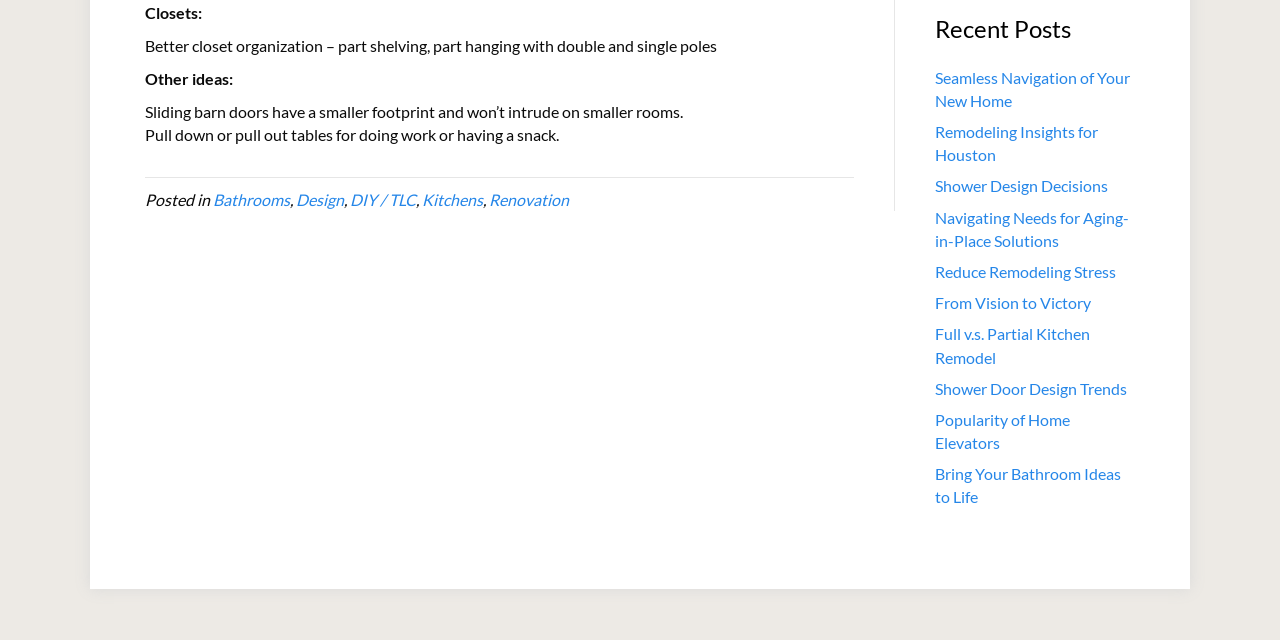Predict the bounding box of the UI element based on this description: "Bathrooms".

[0.166, 0.296, 0.227, 0.326]